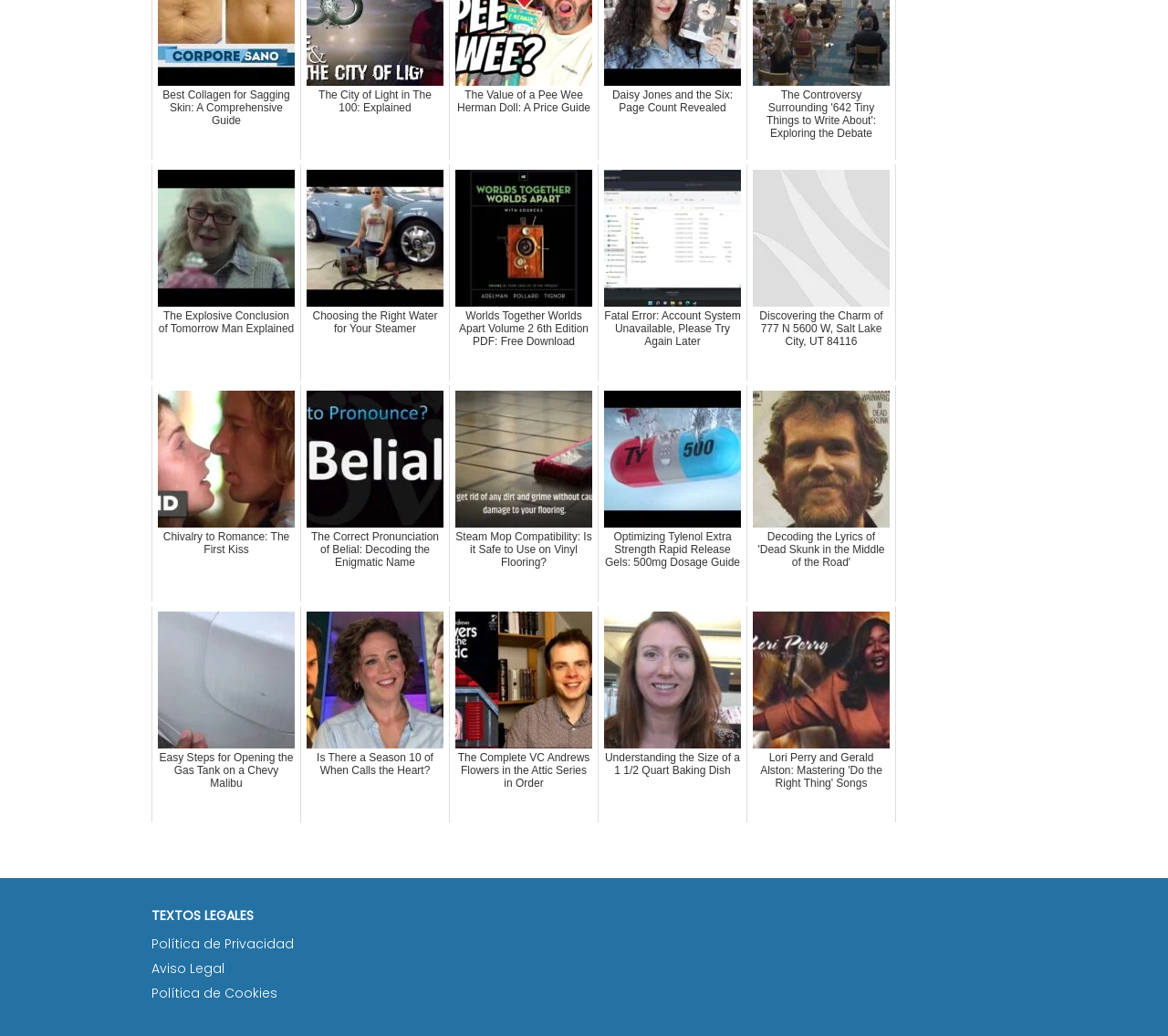Find the bounding box coordinates of the clickable region needed to perform the following instruction: "View the 'Website Submission Guidelines'". The coordinates should be provided as four float numbers between 0 and 1, i.e., [left, top, right, bottom].

None